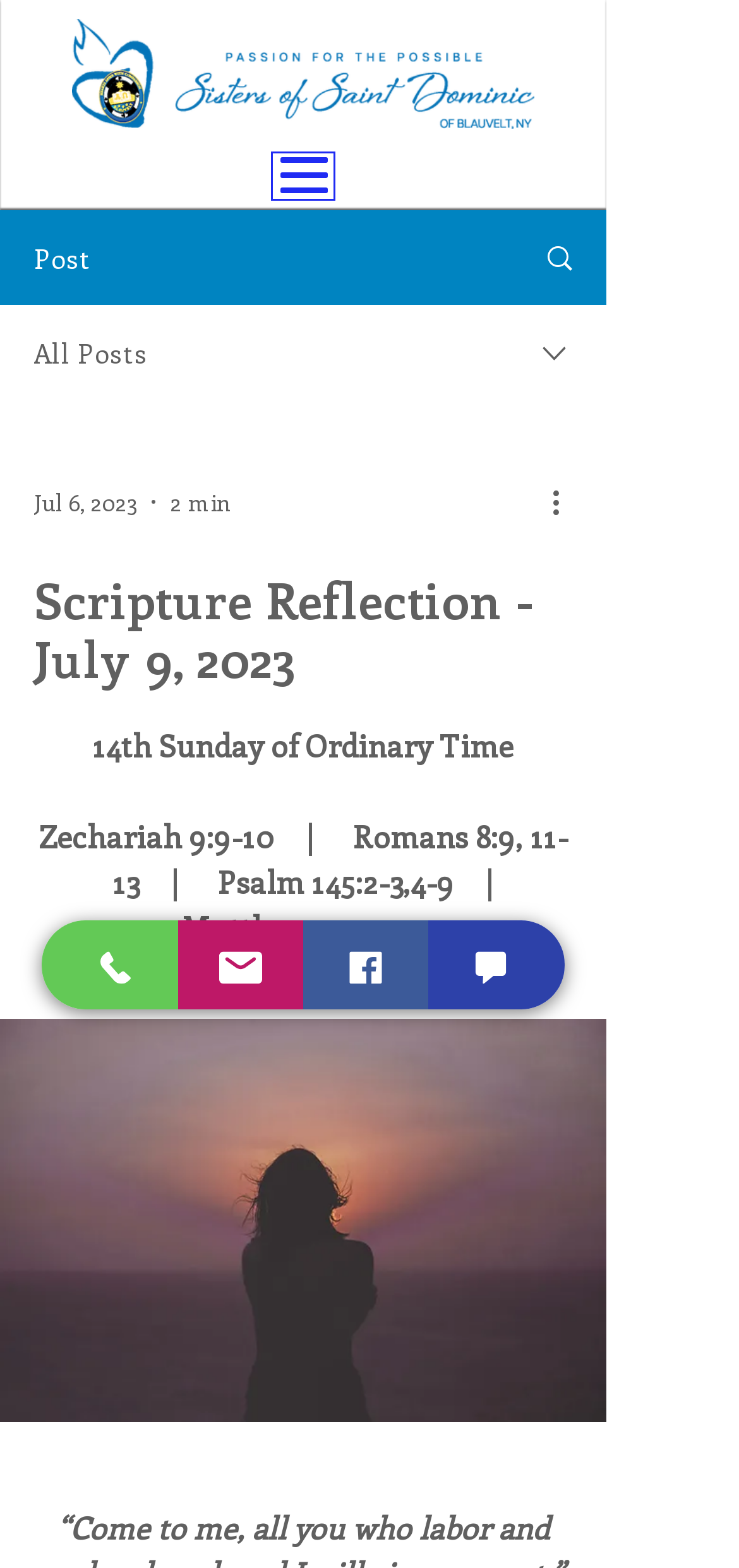What is the name of the organization that published the scripture reflection?
Based on the image, answer the question with a single word or brief phrase.

Sisters of Saint Dominic of Blauvelt, New York